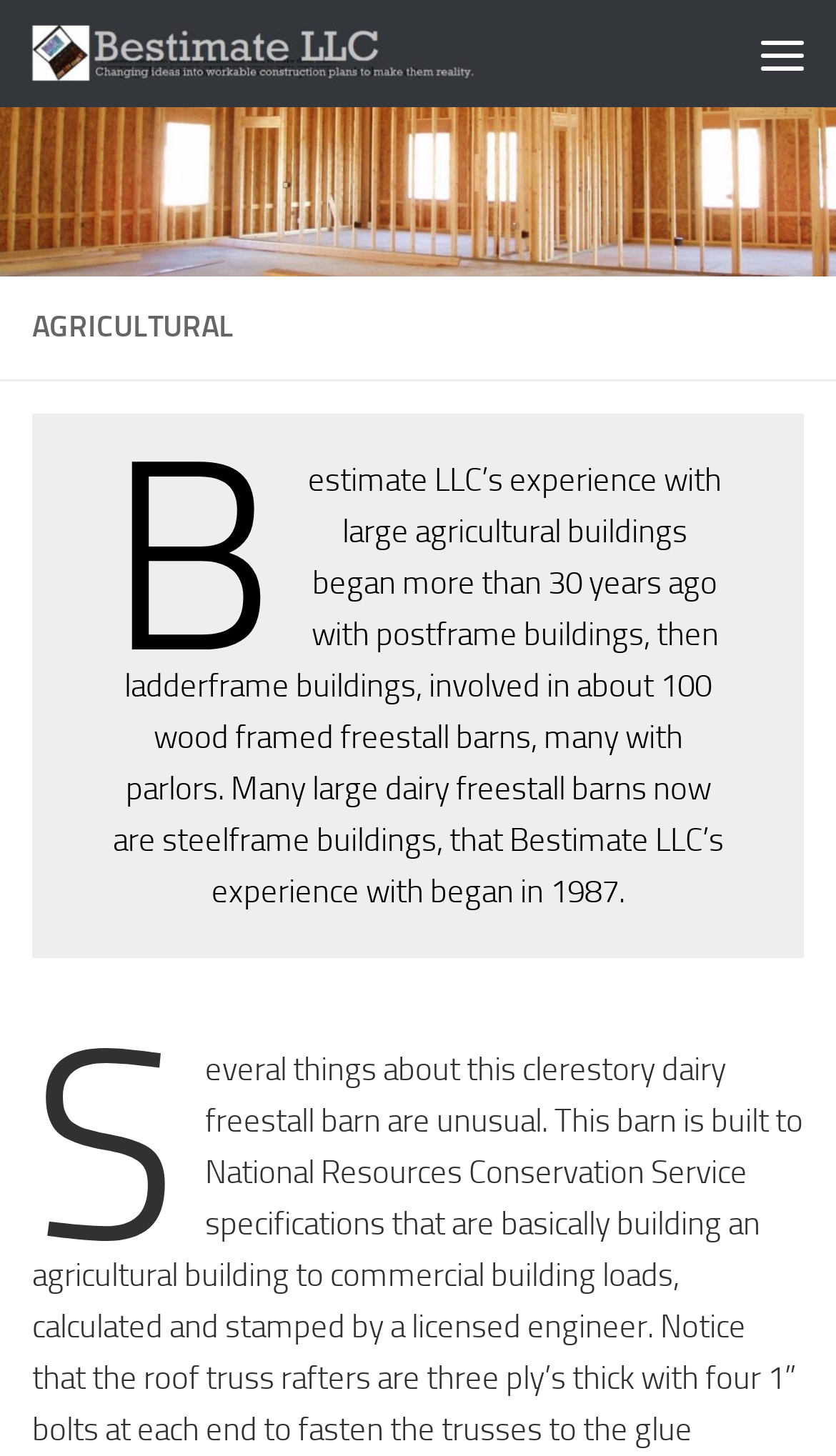Generate a comprehensive description of the webpage.

The webpage is about Bestimate LLC's experience in the agricultural industry. At the top-left corner, there is a link to "Skip to content". Next to it, on the top-center, is a link to "Bestimate LLC" accompanied by an image with the same name. 

On the top-right corner, there is a button labeled "Menu" which is not expanded. Below the menu button, a horizontal section spans the entire width of the page, containing a link with no text. 

Below this section, a large heading "AGRICULTURAL" is centered on the page. Underneath the heading, a block of text describes Bestimate LLC's experience with large agricultural buildings, including postframe, ladderframe, and steelframe buildings, as well as their involvement in constructing numerous wood-framed freestall barns and dairy freestall barns.